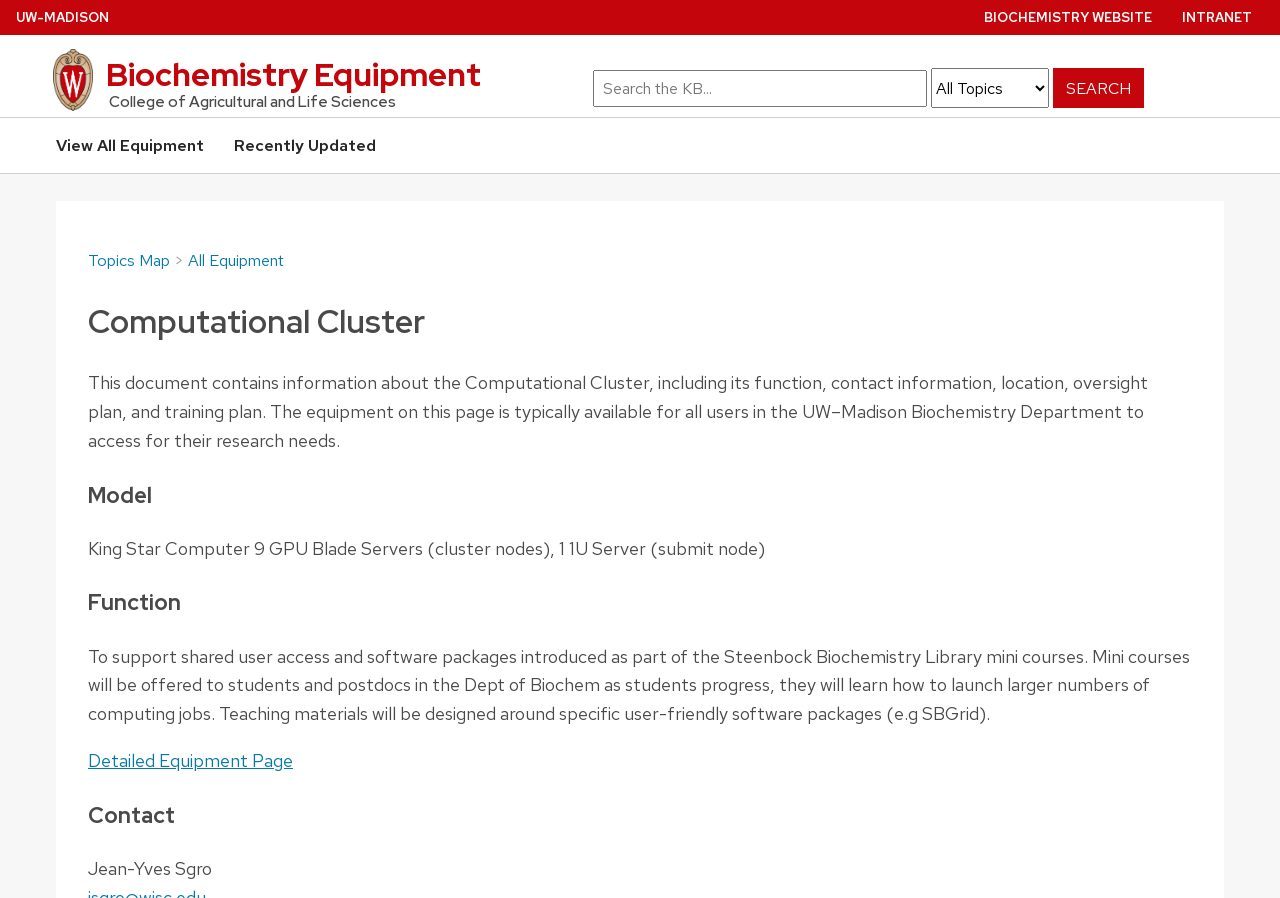Craft a detailed narrative of the webpage's structure and content.

The webpage is about the Computational Cluster, a resource provided by the UW-Madison Biochemistry Department. At the top, there are three links: "UW-MADISON" on the left, "BIOCHEMISTRY WEBSITE" in the center, and "INTRANET" on the right. 

Below these links, there is a section with a link to "Biochemistry Equipment" accompanied by a small image on the left. To the right of this section, there is a search bar with a textbox, a combobox, and a "SEARCH" button.

On the left side of the page, there are two links: "View All Equipment" and "Recently Updated". The "Recently Updated" section has a sublist with links to "Topics Map" and "All Equipment". 

The main content of the page is divided into sections, each with a heading. The first section is titled "Computational Cluster" and provides an introduction to the resource, explaining its function, contact information, location, oversight plan, and training plan. 

The following sections are titled "Model", "Function", "Contact", and each provides detailed information about the Computational Cluster. The "Model" section describes the equipment, while the "Function" section explains its purpose, including supporting shared user access and software packages for mini courses. The "Contact" section lists the contact person, Jean-Yves Sgro. 

There is also a link to a "Detailed Equipment Page" at the bottom of the page.